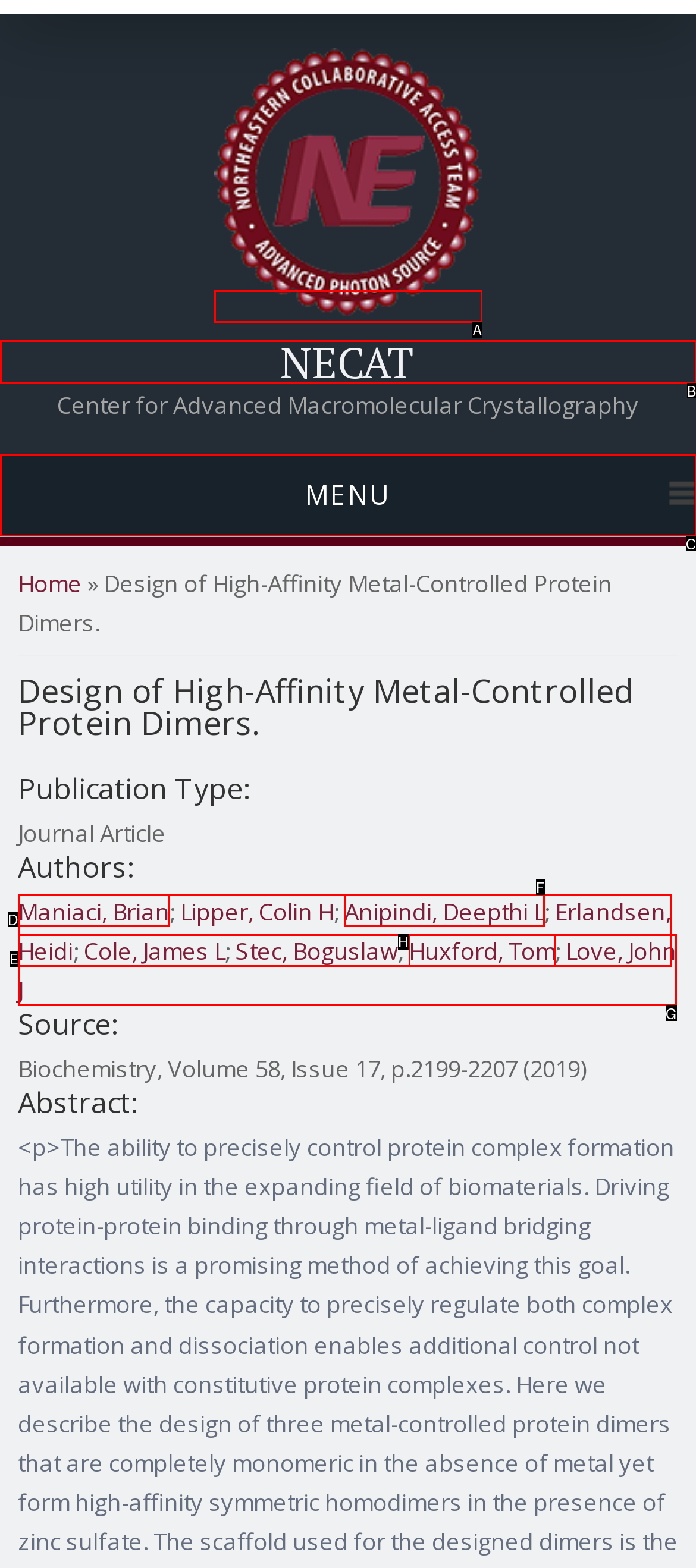For the instruction: open menu, which HTML element should be clicked?
Respond with the letter of the appropriate option from the choices given.

C